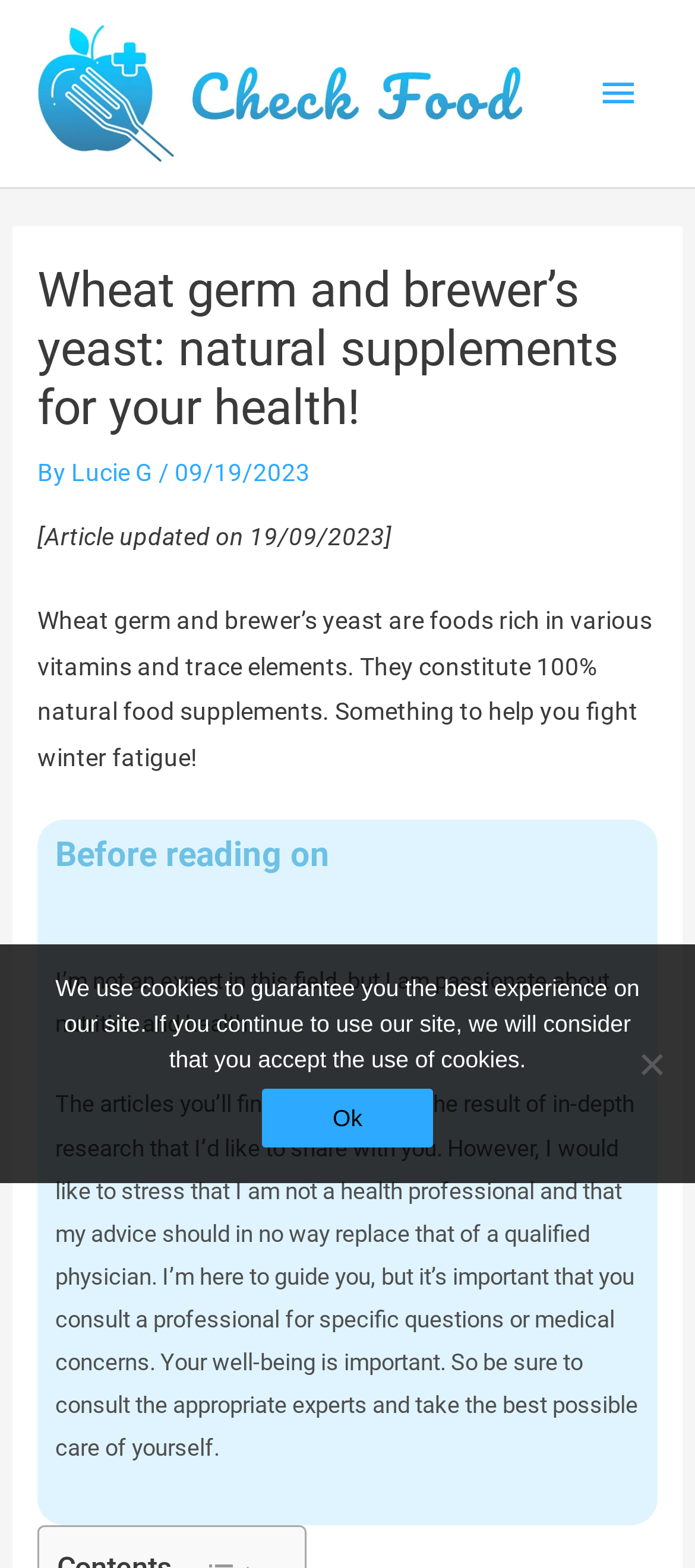Answer the question using only one word or a concise phrase: What is the author's name?

Lucie G